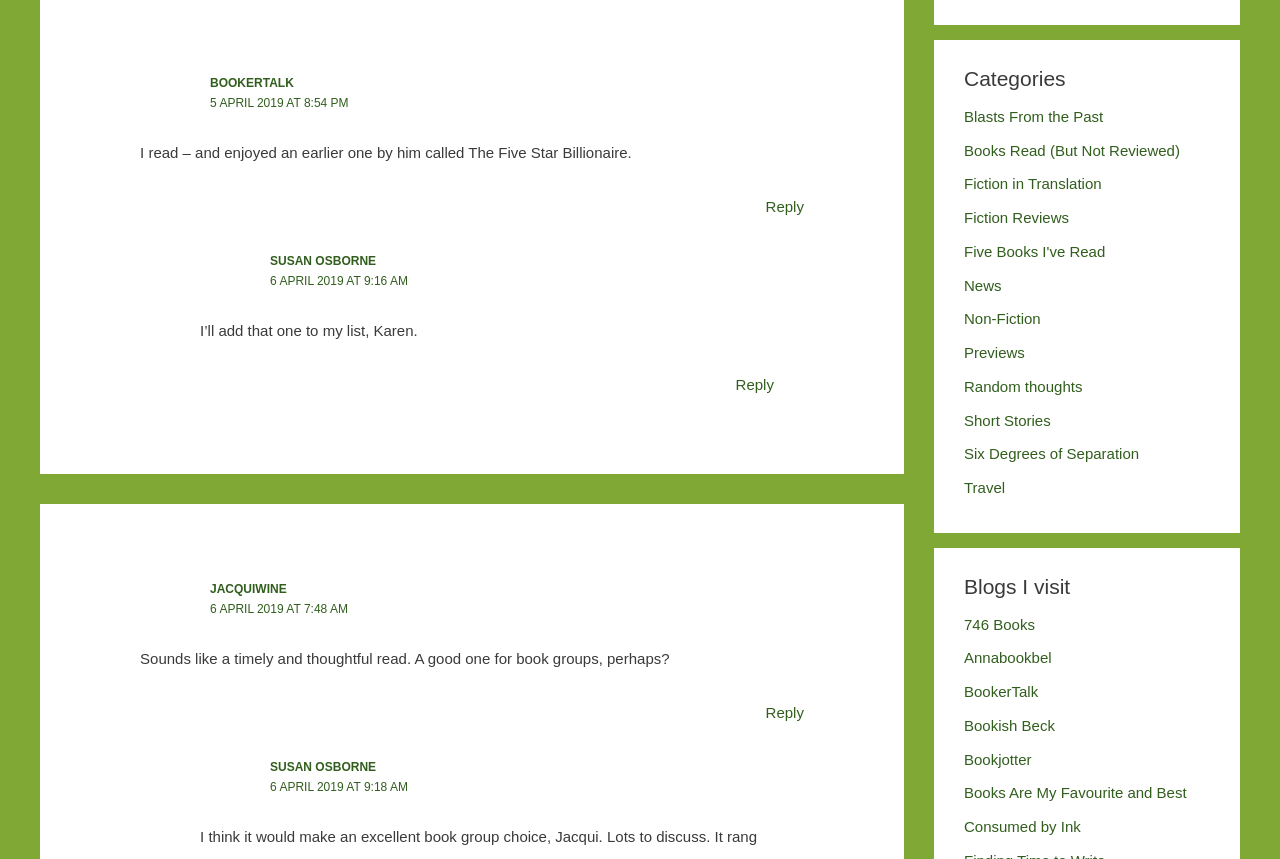Show the bounding box coordinates for the element that needs to be clicked to execute the following instruction: "Reply to JacquiWine". Provide the coordinates in the form of four float numbers between 0 and 1, i.e., [left, top, right, bottom].

[0.598, 0.82, 0.628, 0.839]